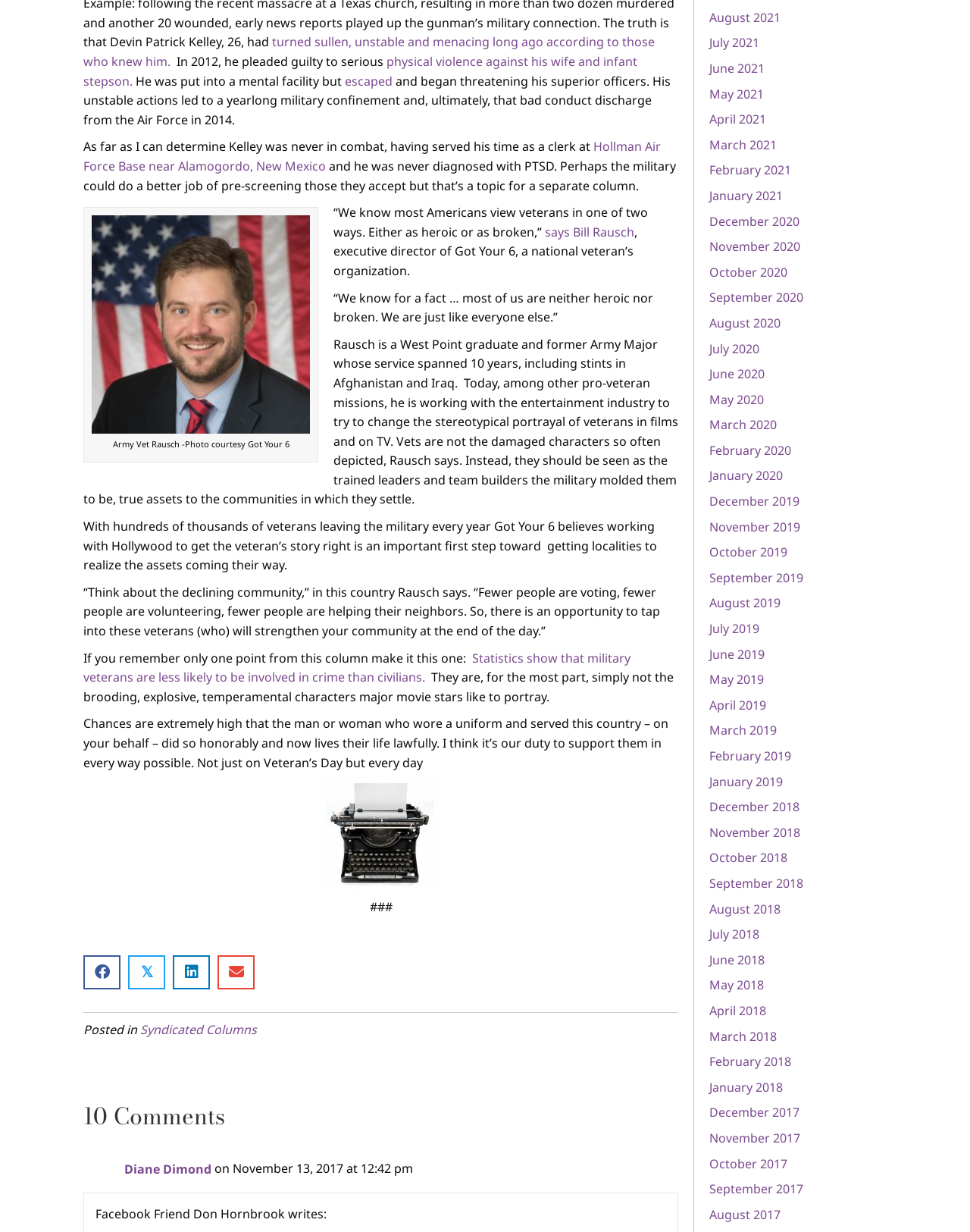What is the topic of the article?
Refer to the image and offer an in-depth and detailed answer to the question.

The article discusses the stereotypes and misconceptions about veterans, and how they are often portrayed in films and TV. The article also mentions the work of Got Your 6, an organization that aims to change the way veterans are portrayed in the media.